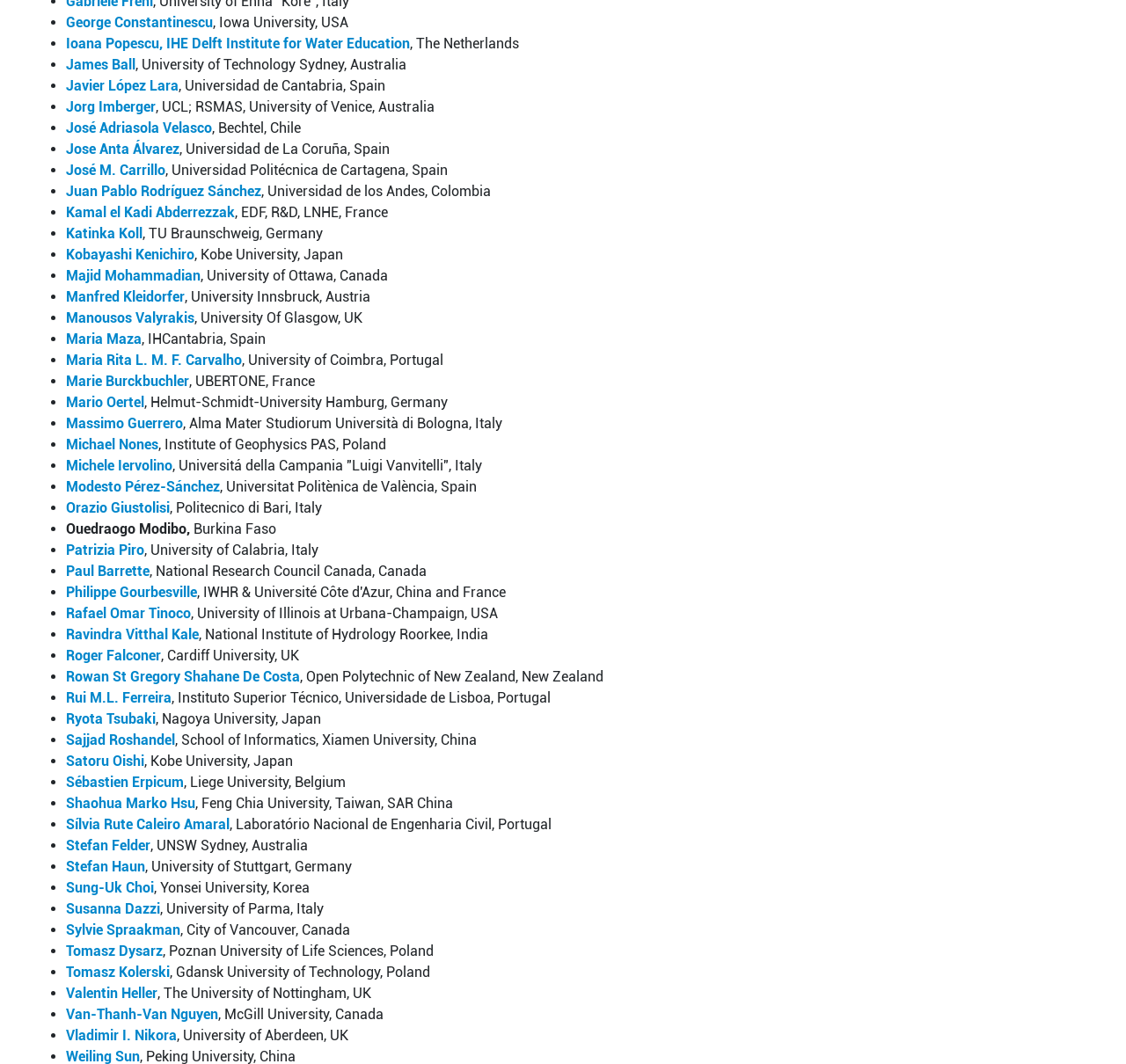Identify the bounding box of the HTML element described as: "Stefan Felder".

[0.059, 0.787, 0.134, 0.802]